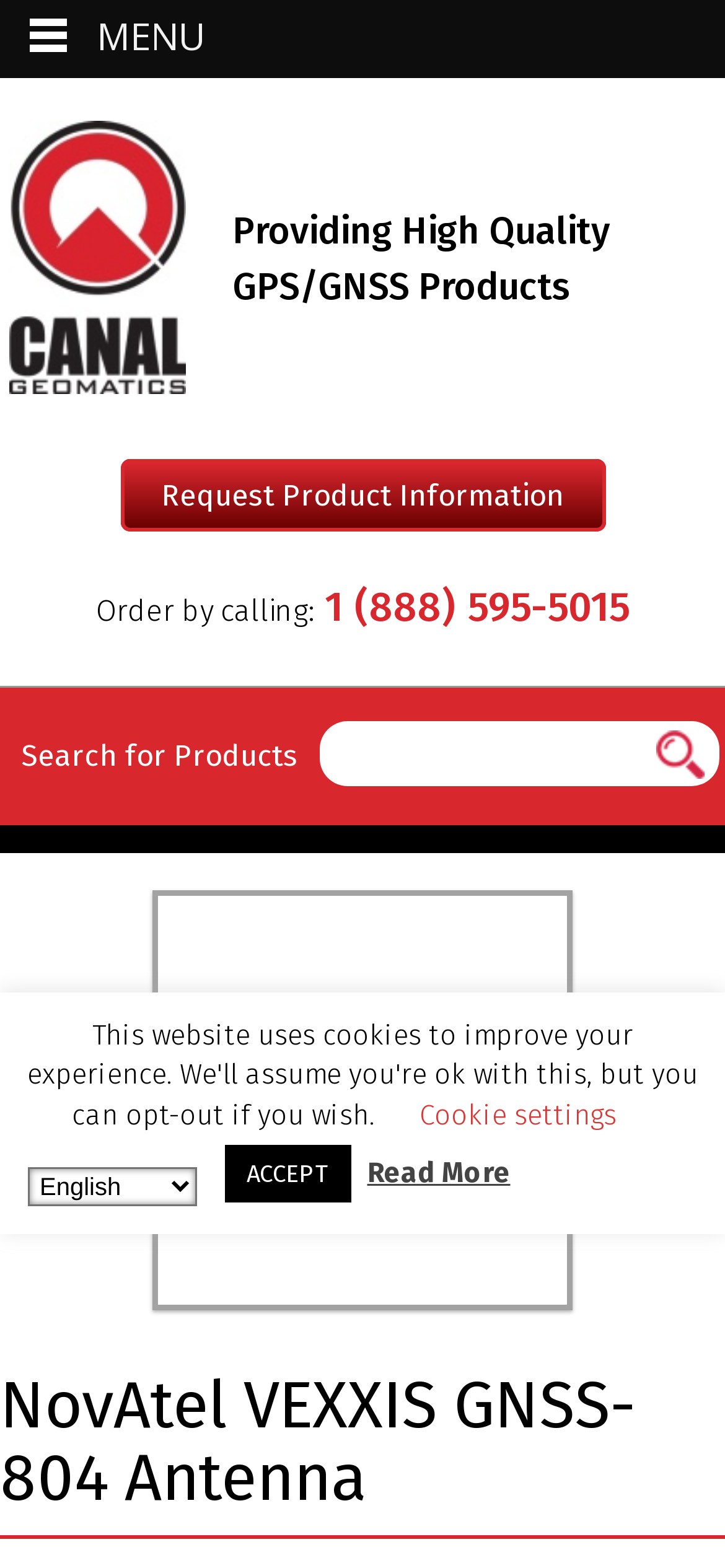How can I request product information?
Please use the visual content to give a single word or phrase answer.

Click 'Request Product Information' link